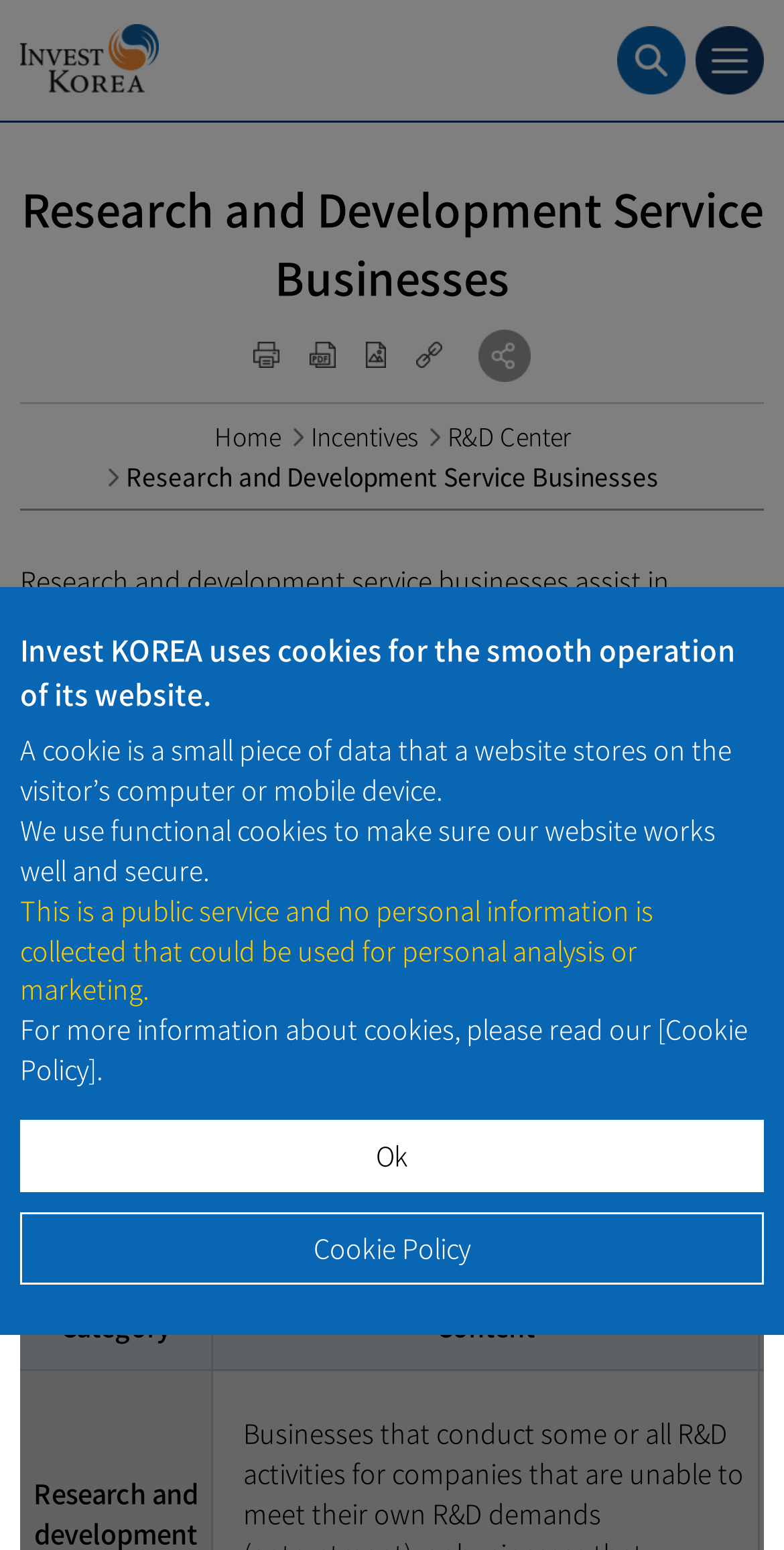Determine the bounding box coordinates of the clickable region to carry out the instruction: "Click the print button".

[0.323, 0.221, 0.356, 0.238]